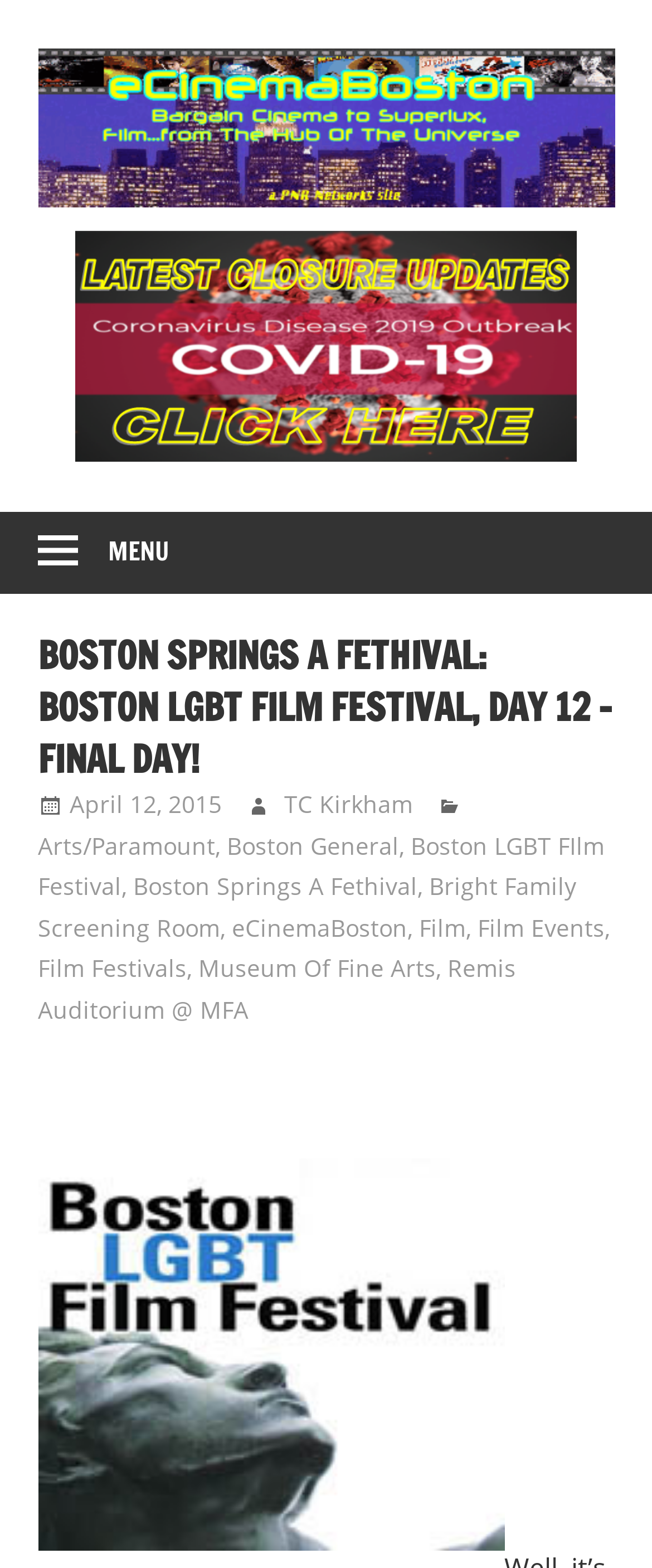Provide a single word or phrase answer to the question: 
What is the date of the event?

April 12, 2015